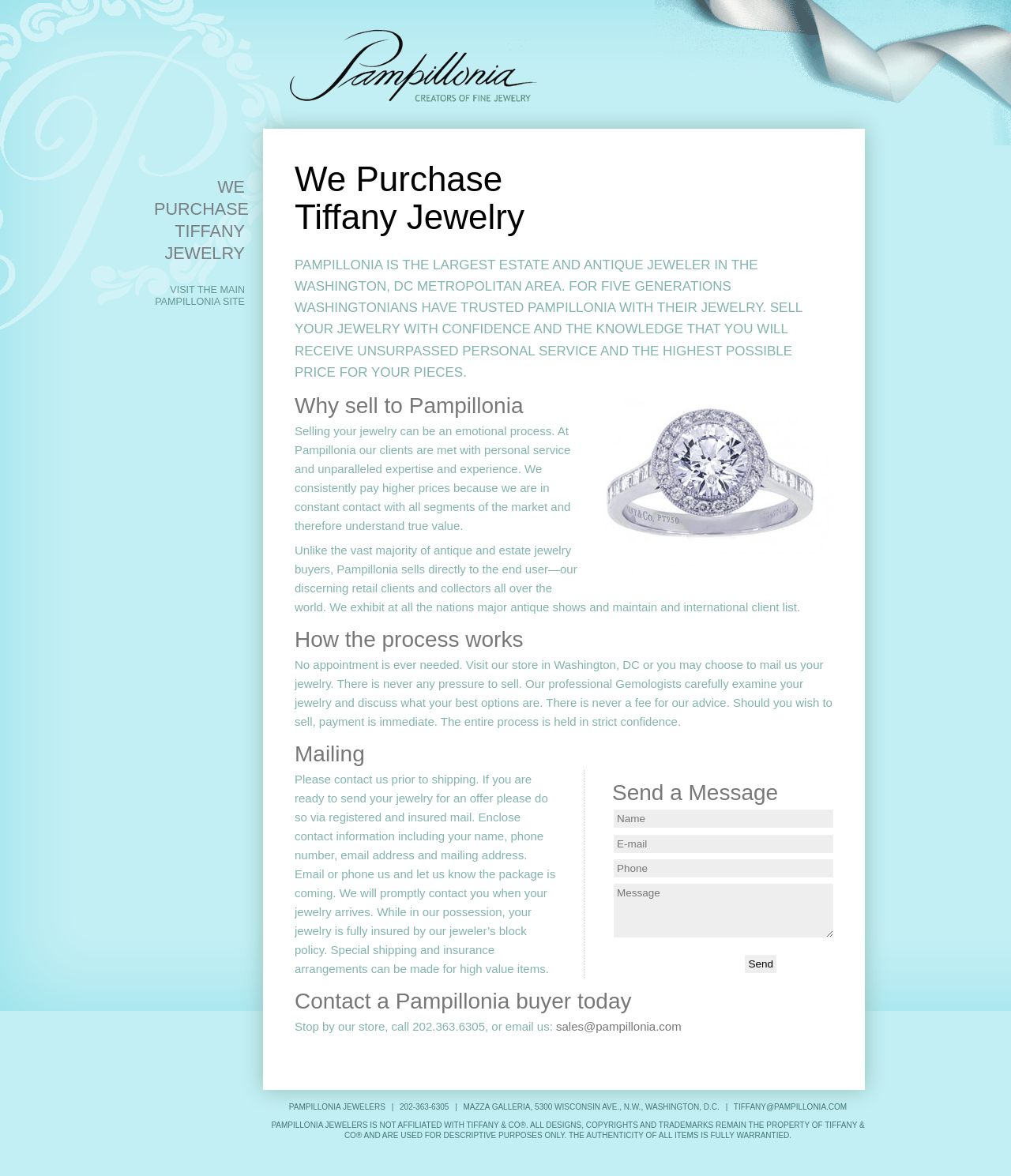Identify and provide the title of the webpage.

Pampillonia Jewelers, Creators of Fine Jewelry